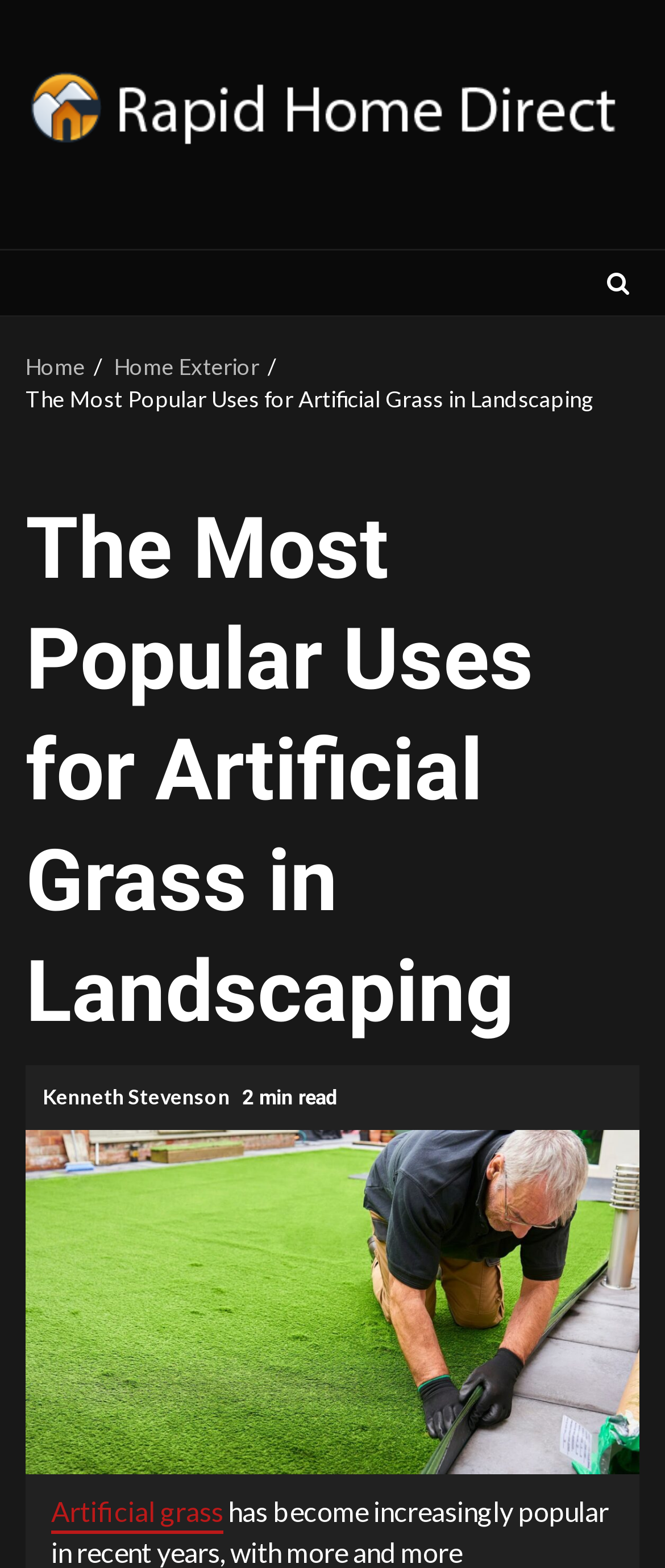Given the description "简体中文", provide the bounding box coordinates of the corresponding UI element.

None